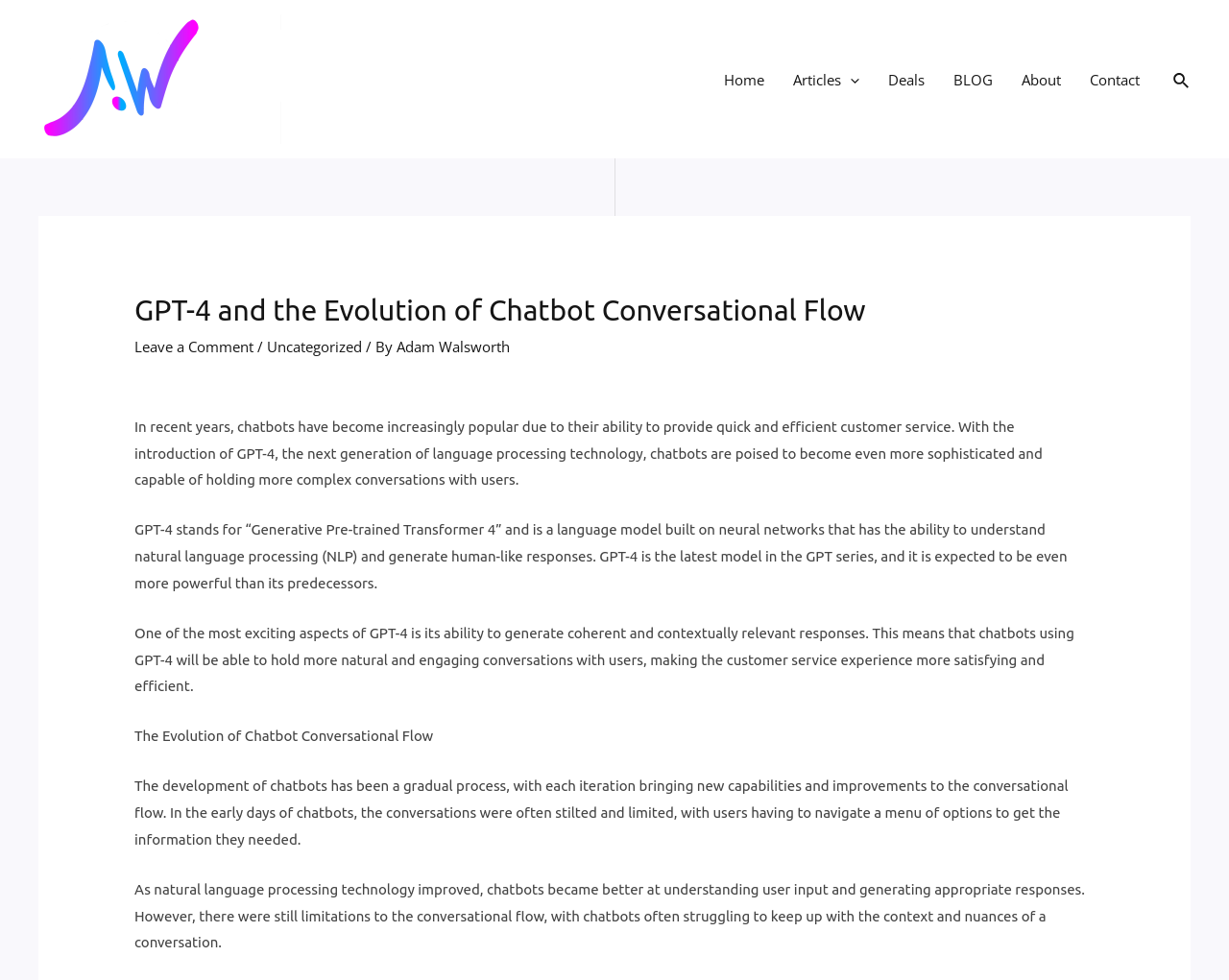Please determine the bounding box coordinates of the element to click in order to execute the following instruction: "Contact the town". The coordinates should be four float numbers between 0 and 1, specified as [left, top, right, bottom].

None